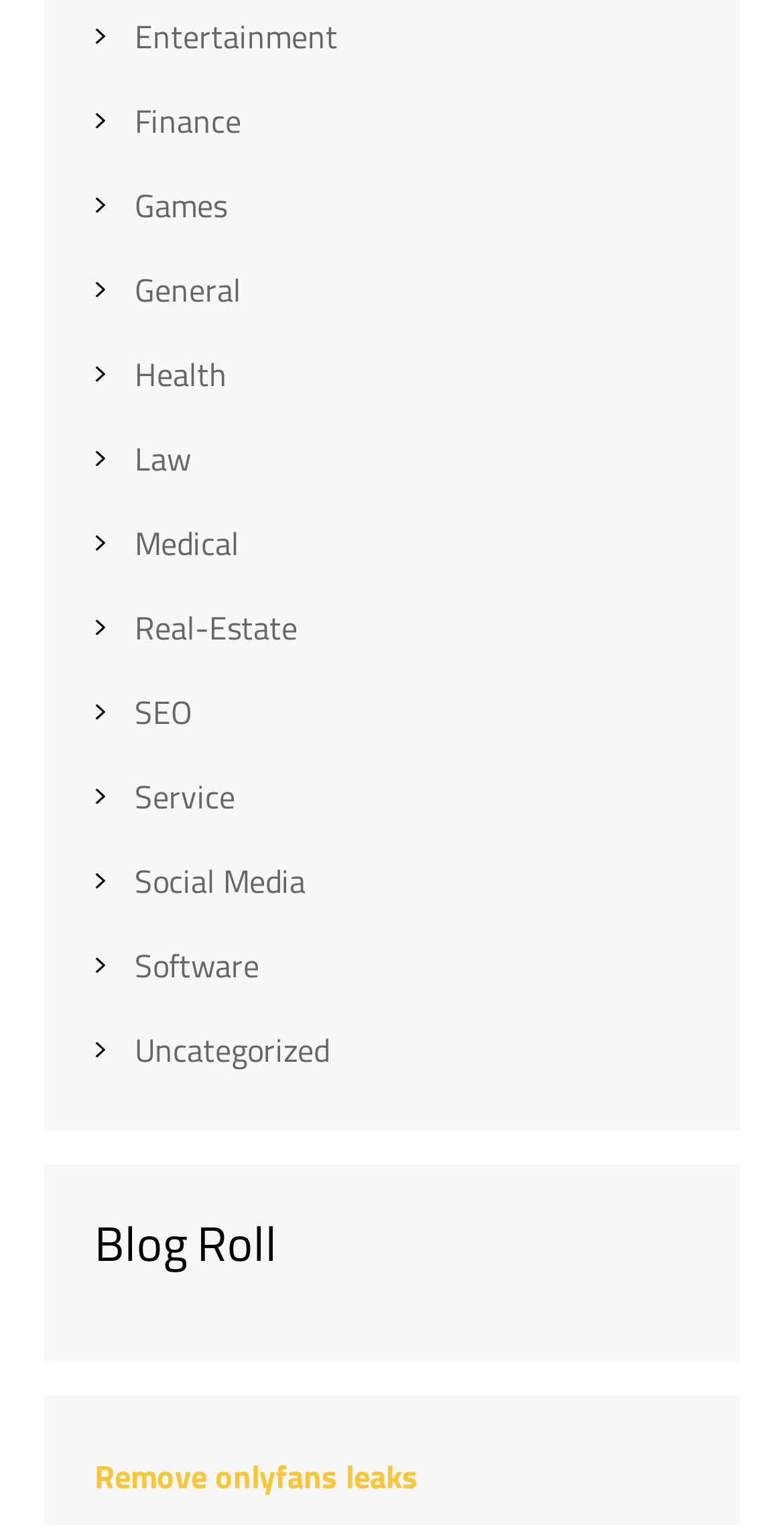Pinpoint the bounding box coordinates of the element you need to click to execute the following instruction: "Explore Social Media". The bounding box should be represented by four float numbers between 0 and 1, in the format [left, top, right, bottom].

[0.172, 0.562, 0.39, 0.593]